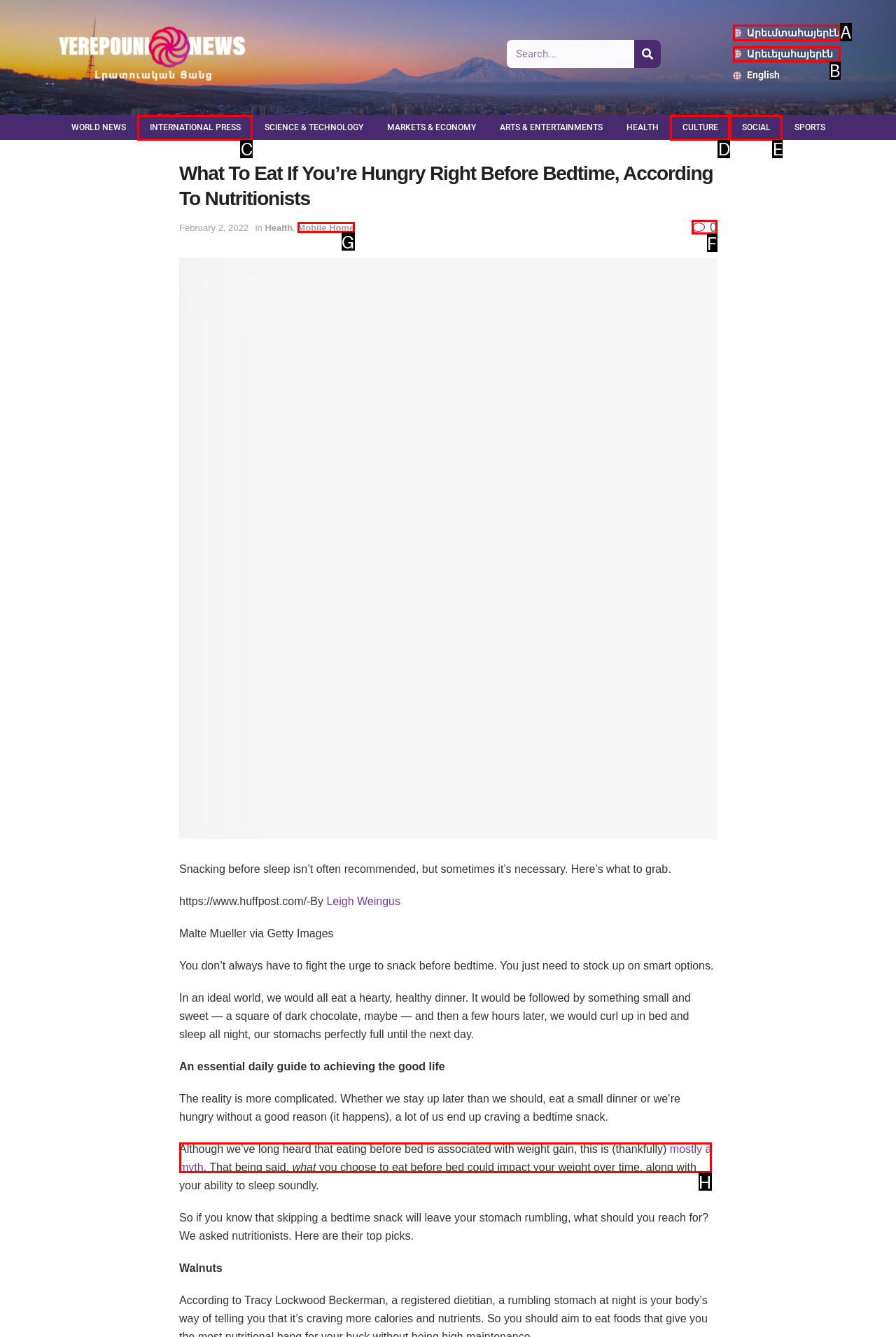Identify the HTML element that corresponds to the following description: Mobile Home Provide the letter of the best matching option.

G